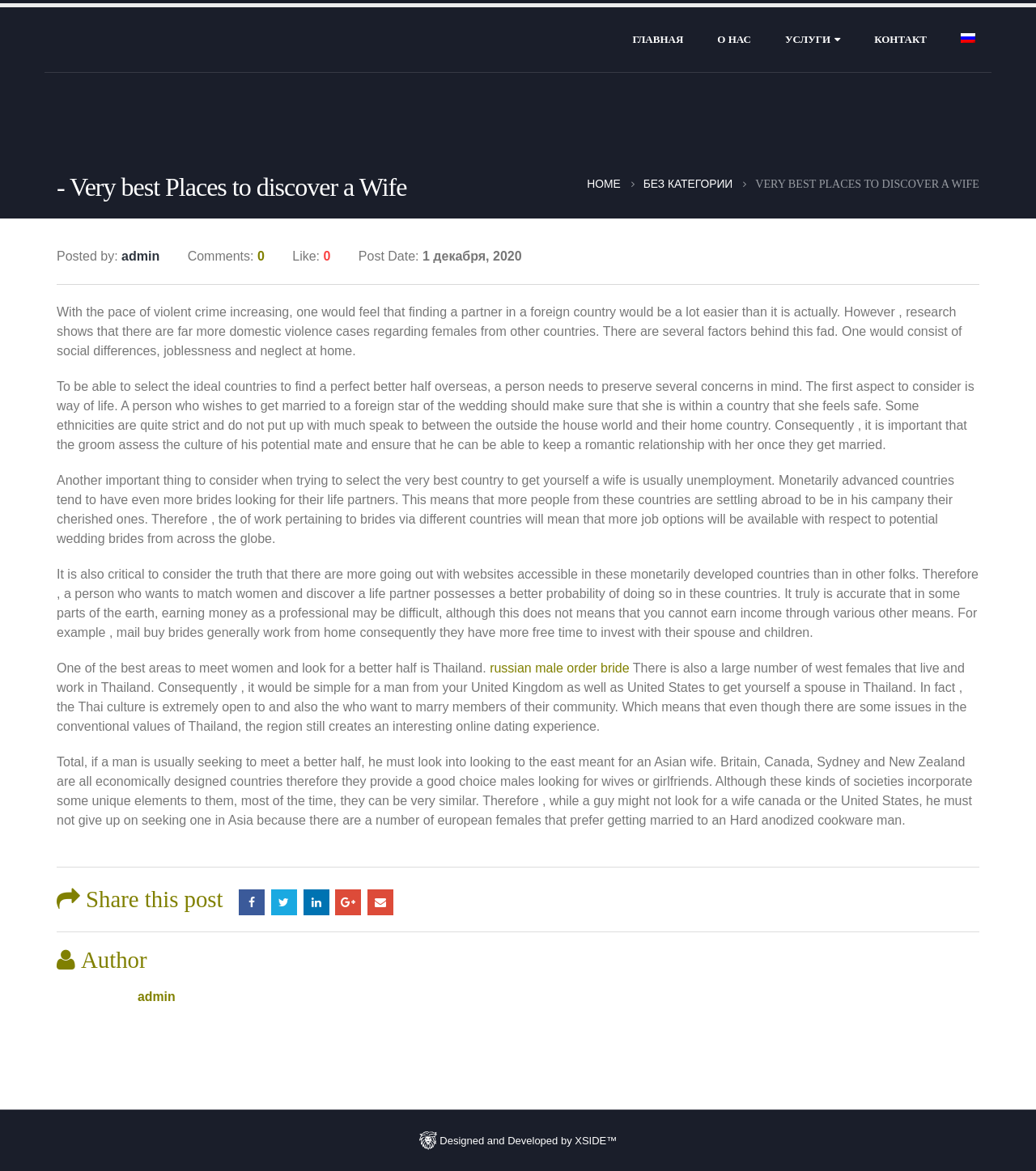Locate the bounding box coordinates of the element that should be clicked to execute the following instruction: "Click on the 'УСЛУГИ' link".

[0.742, 0.003, 0.827, 0.062]